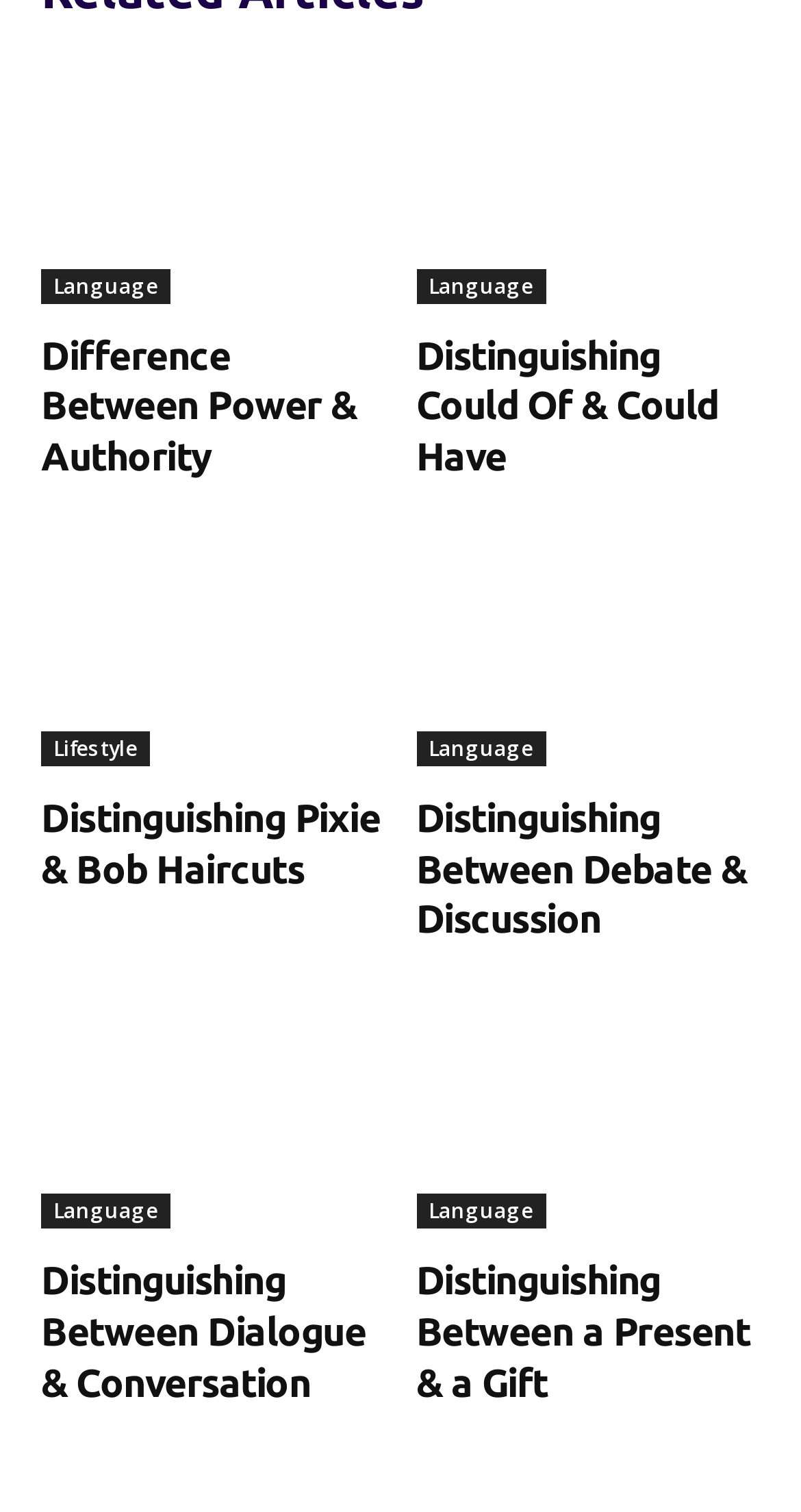Determine the bounding box coordinates for the area that needs to be clicked to fulfill this task: "learn about distinguishing pixie and bob haircuts". The coordinates must be given as four float numbers between 0 and 1, i.e., [left, top, right, bottom].

[0.051, 0.348, 0.481, 0.507]